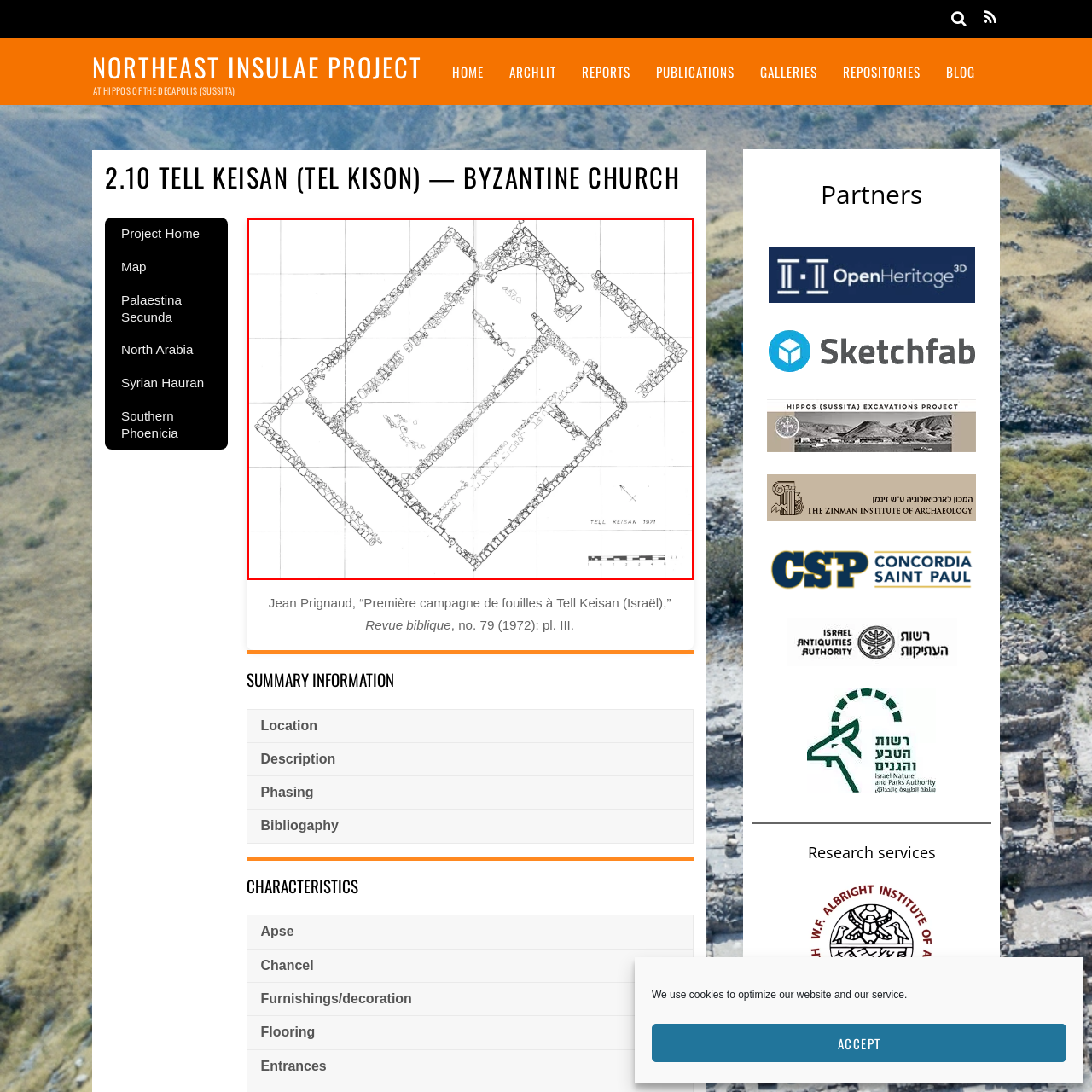Observe the content highlighted by the red box and supply a one-word or short phrase answer to the question: When were the excavations that produced this image conducted?

1971